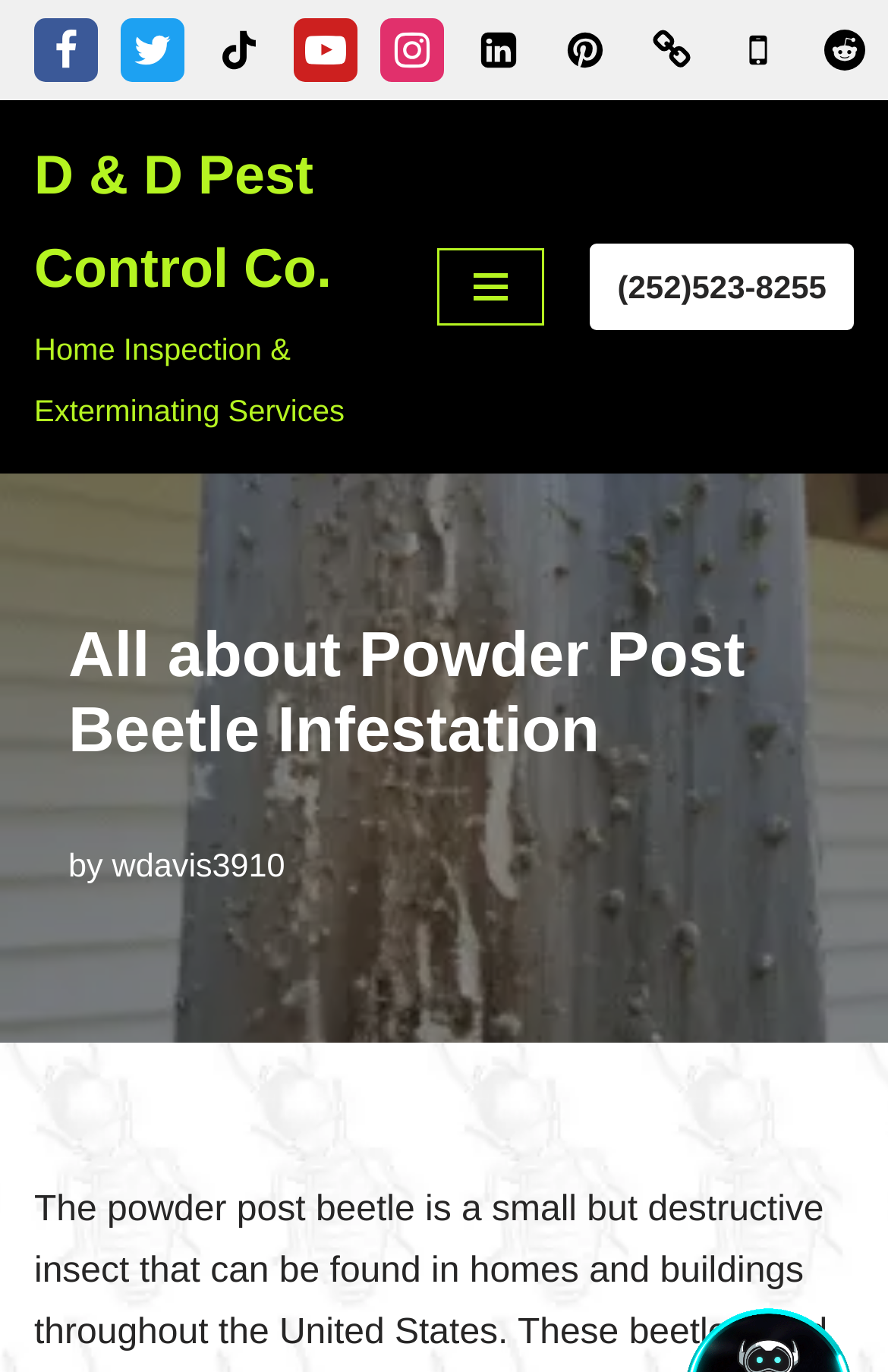Given the element description aria-label="Pinterest" title="Pinterest", predict the bounding box coordinates for the UI element in the webpage screenshot. The format should be (top-left x, top-left y, bottom-right x, bottom-right y), and the values should be between 0 and 1.

[0.623, 0.013, 0.695, 0.06]